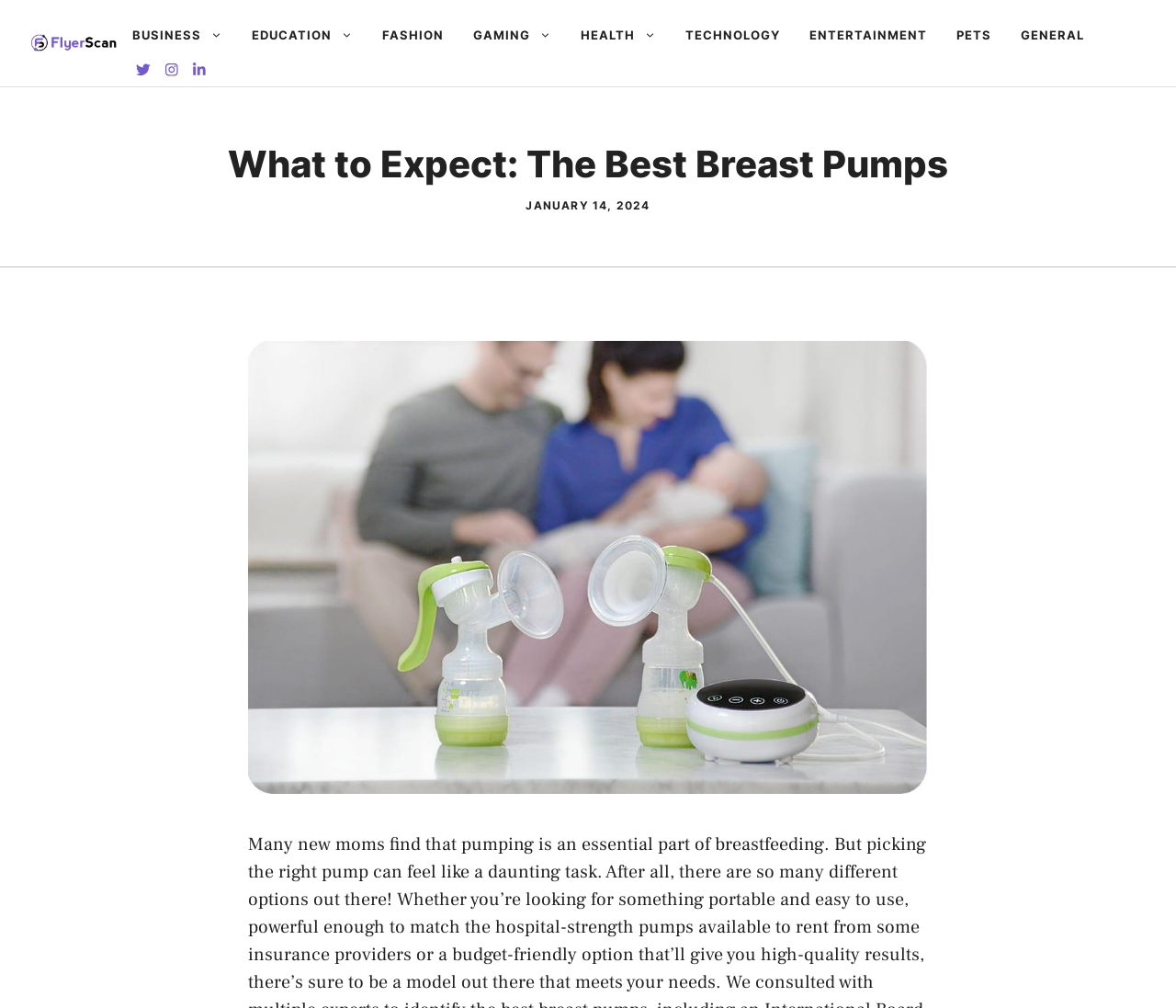Give a detailed account of the webpage, highlighting key information.

The webpage appears to be an article or blog post about the best breast pumps, with a title "What to Expect: The Best Breast Pumps". At the top of the page, there is a banner with a link to the site "Flyer Scan", accompanied by a small image. Below the banner, there is a primary navigation menu with 9 links to different categories, including BUSINESS, EDUCATION, FASHION, GAMING, HEALTH, TECHNOLOGY, ENTERTAINMENT, PETS, and GENERAL. These links are arranged horizontally across the top of the page.

The main content of the page begins with a heading that matches the title of the page. Below the heading, there is a timestamp indicating that the article was published on January 14, 2024. The rest of the page likely contains the article's content, but the details are not provided in the accessibility tree.

There are also three empty links on the page, but their purpose is unclear without more context. Overall, the page appears to be well-organized and easy to navigate, with a clear title and categorization system.